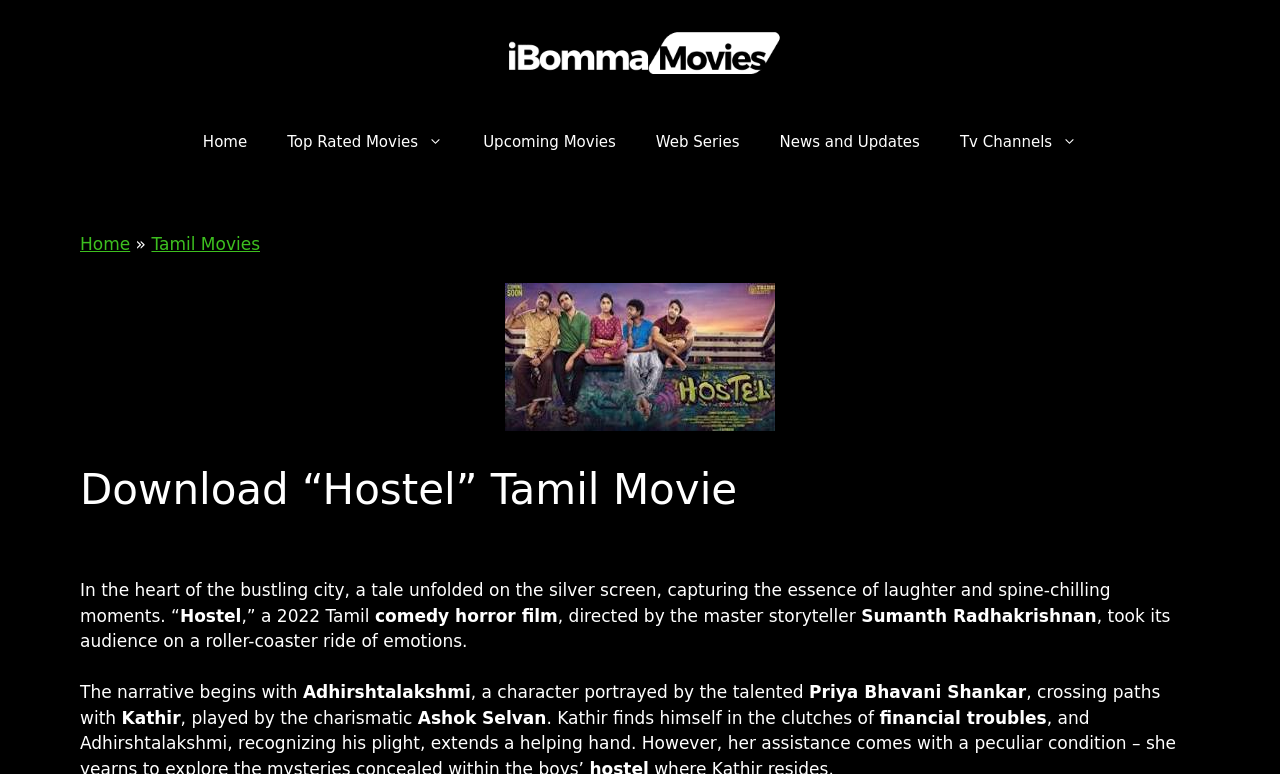Provide your answer to the question using just one word or phrase: Who is the director of the movie?

Sumanth Radhakrishnan